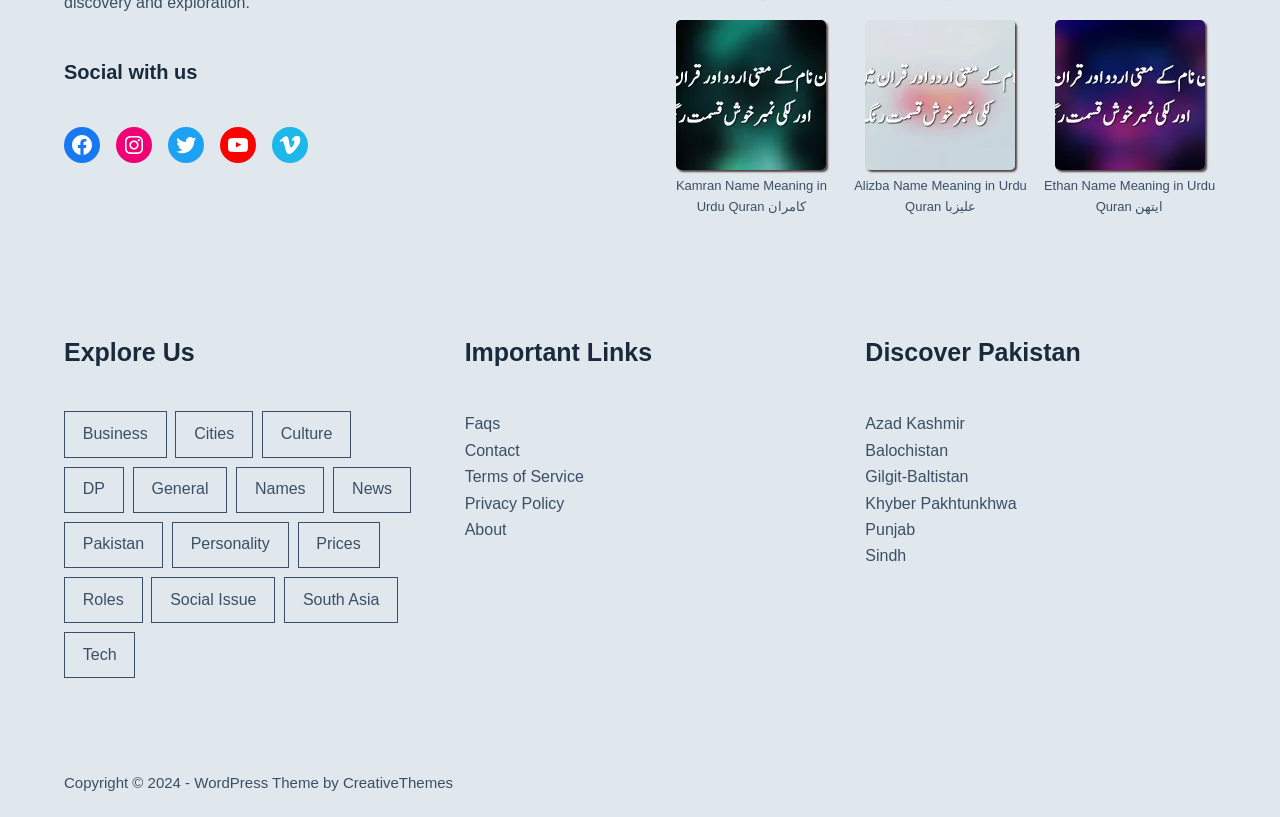Locate the bounding box of the user interface element based on this description: "Vimeo".

[0.212, 0.155, 0.241, 0.199]